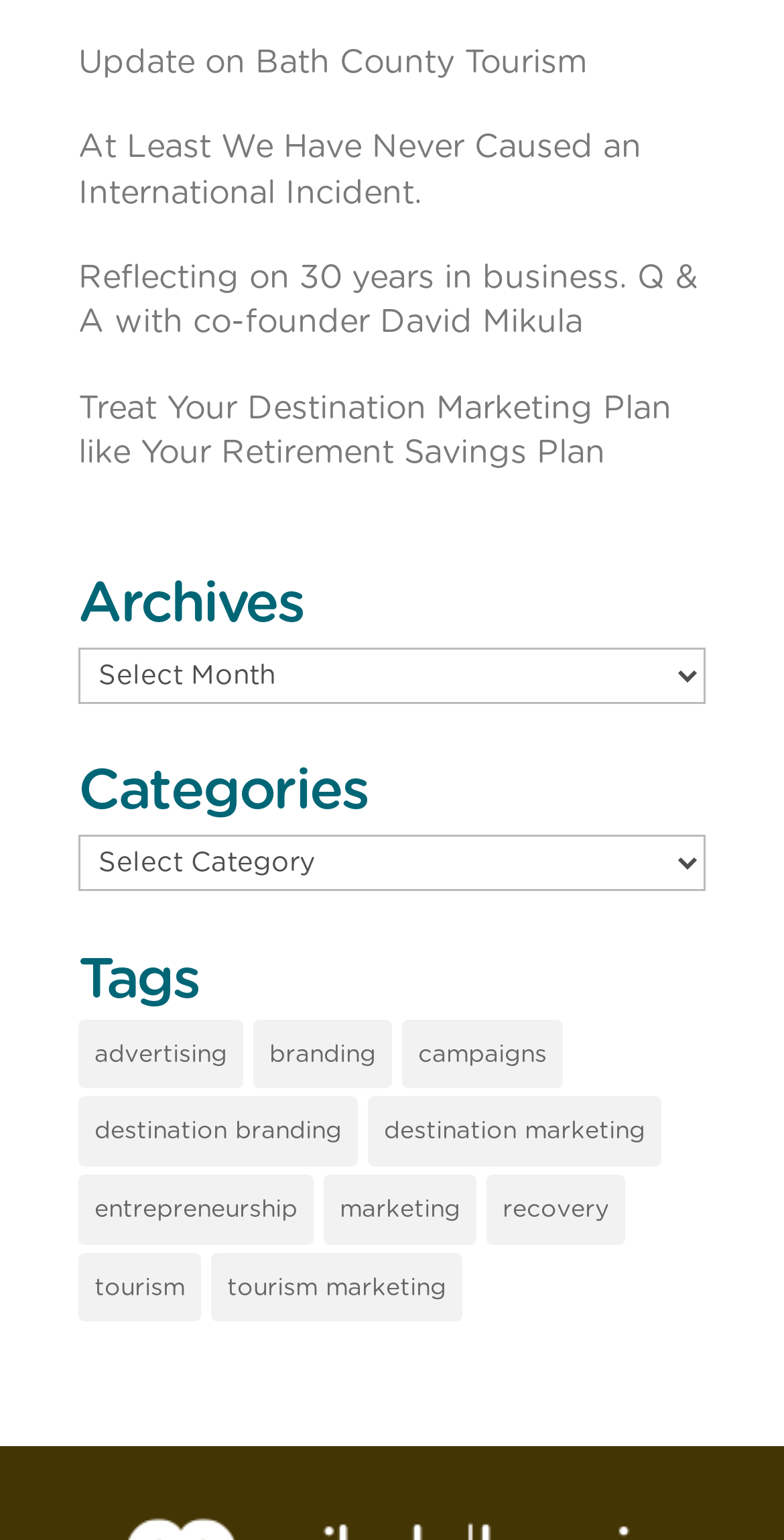Determine the bounding box coordinates for the region that must be clicked to execute the following instruction: "Click on 'Update on Bath County Tourism'".

[0.1, 0.03, 0.749, 0.077]